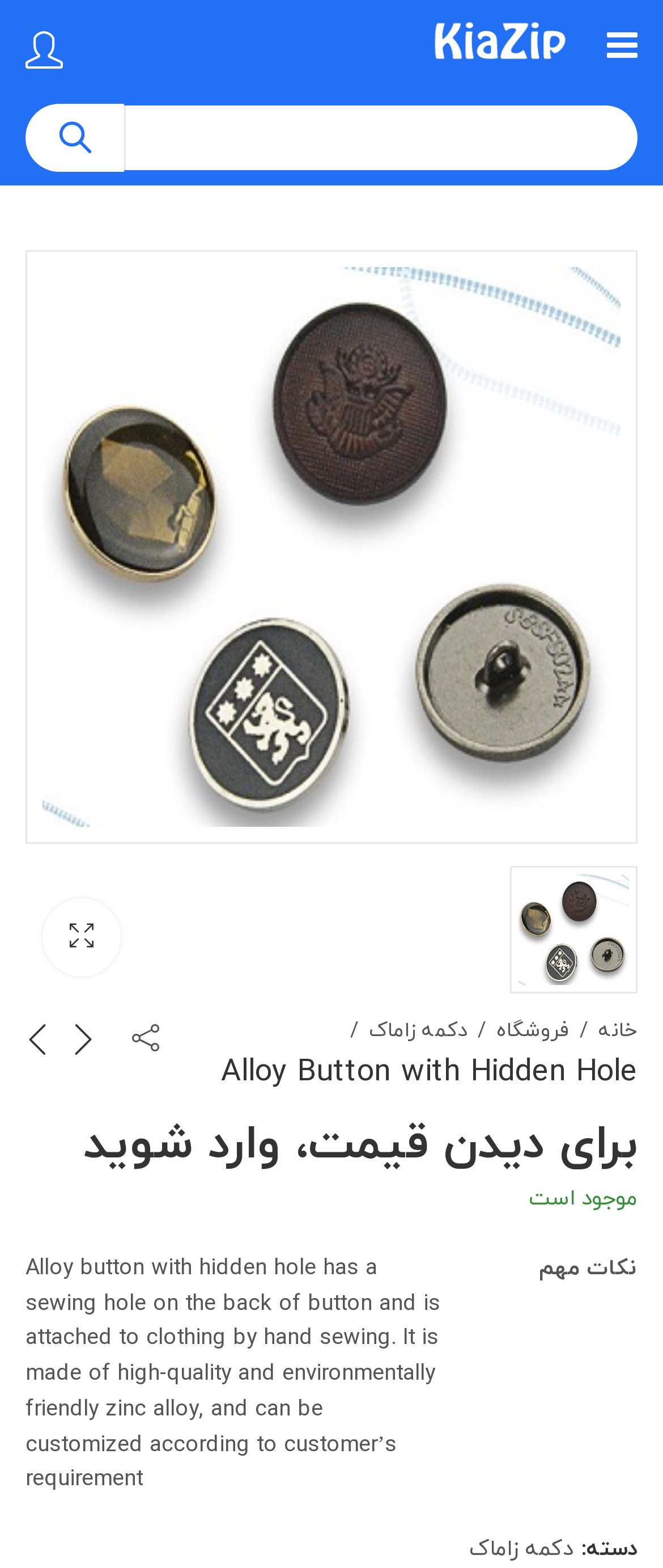Provide the bounding box coordinates in the format (top-left x, top-left y, bottom-right x, bottom-right y). All values are floating point numbers between 0 and 1. Determine the bounding box coordinate of the UI element described as: parent_node: جستجو name="s"

[0.187, 0.067, 0.962, 0.108]